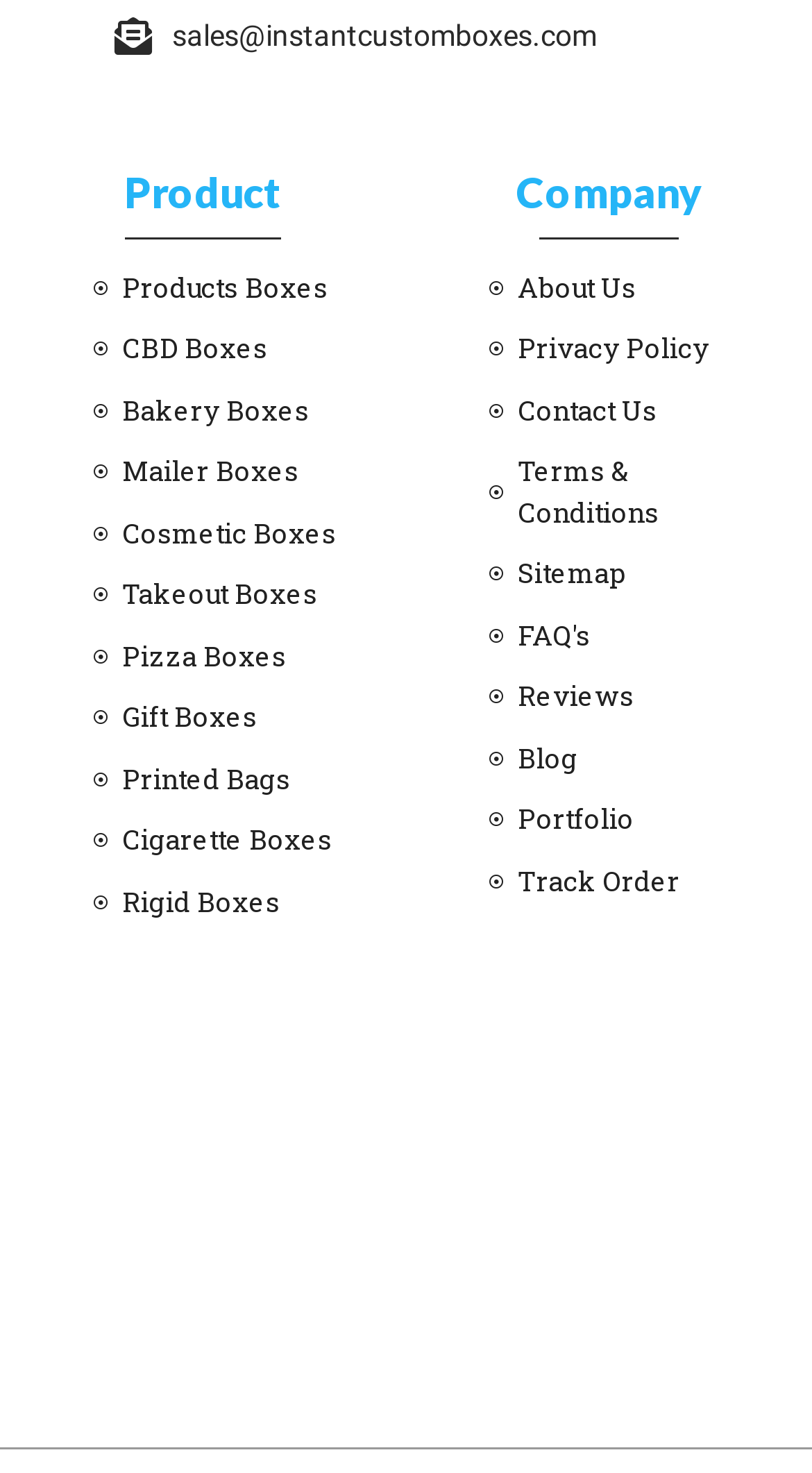Provide a brief response to the question below using one word or phrase:
How many product categories are there?

11